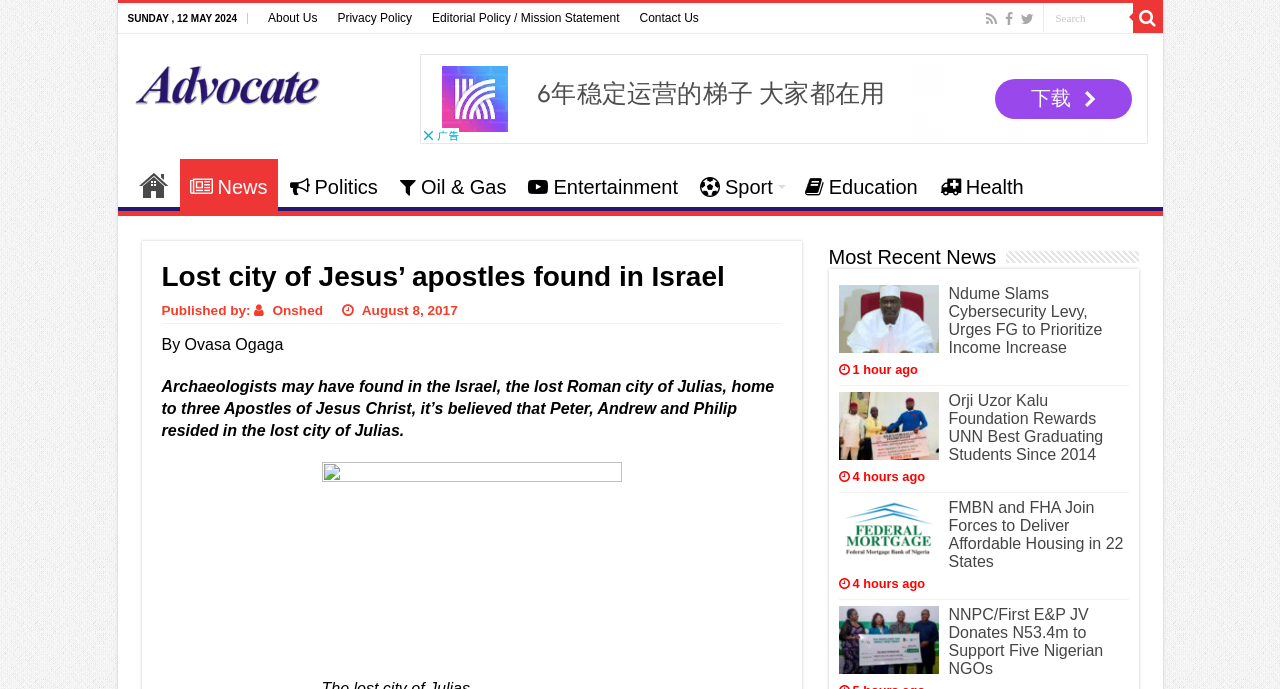Answer the following query concisely with a single word or phrase:
What is the name of the author of the article?

Ovasa Ogaga